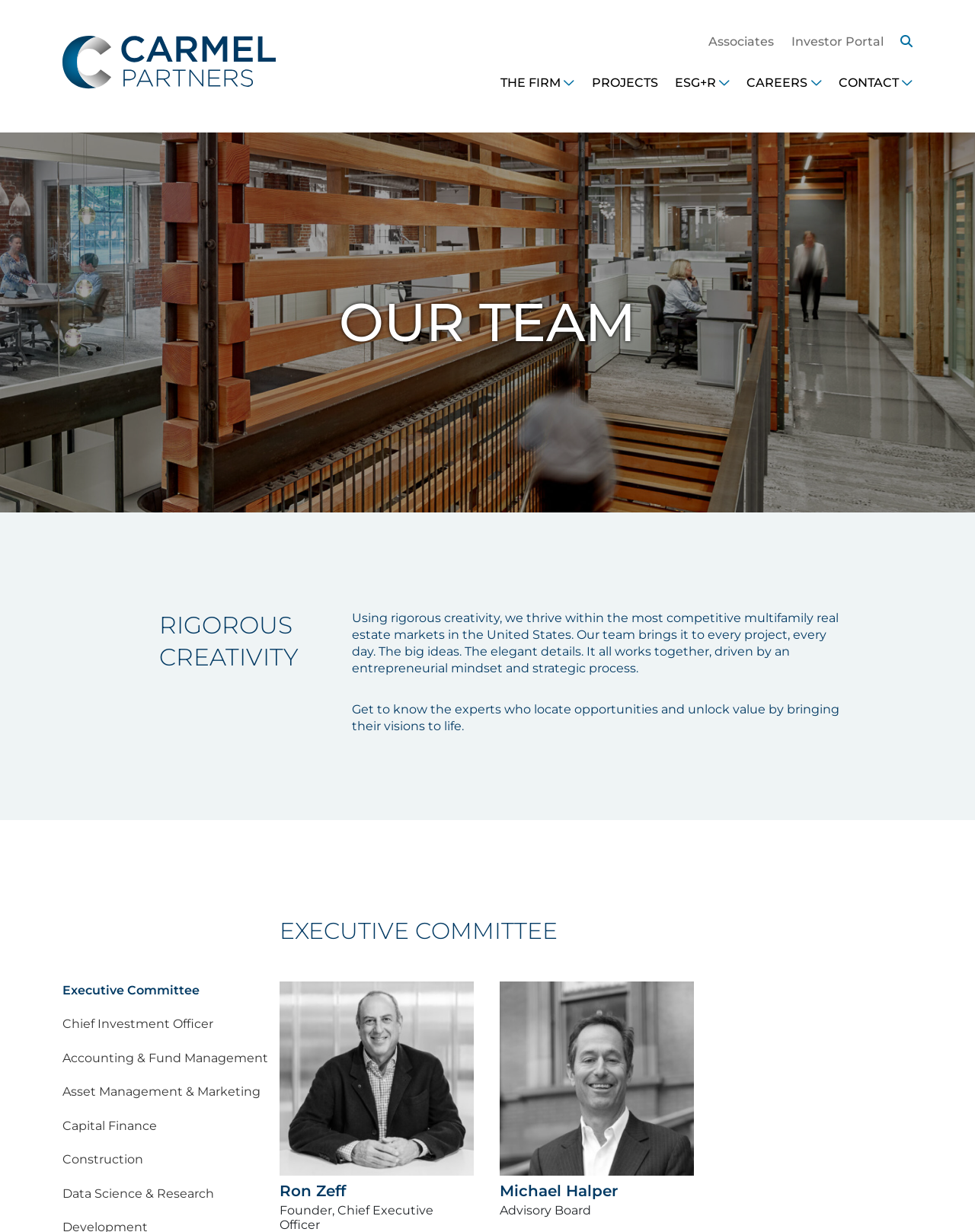Examine the screenshot and answer the question in as much detail as possible: What is the main theme of the webpage?

I inferred the answer by reading the static text that says 'Using rigorous creativity, we thrive within the most competitive multifamily real estate markets in the United States.' This suggests that the webpage is related to multifamily real estate.